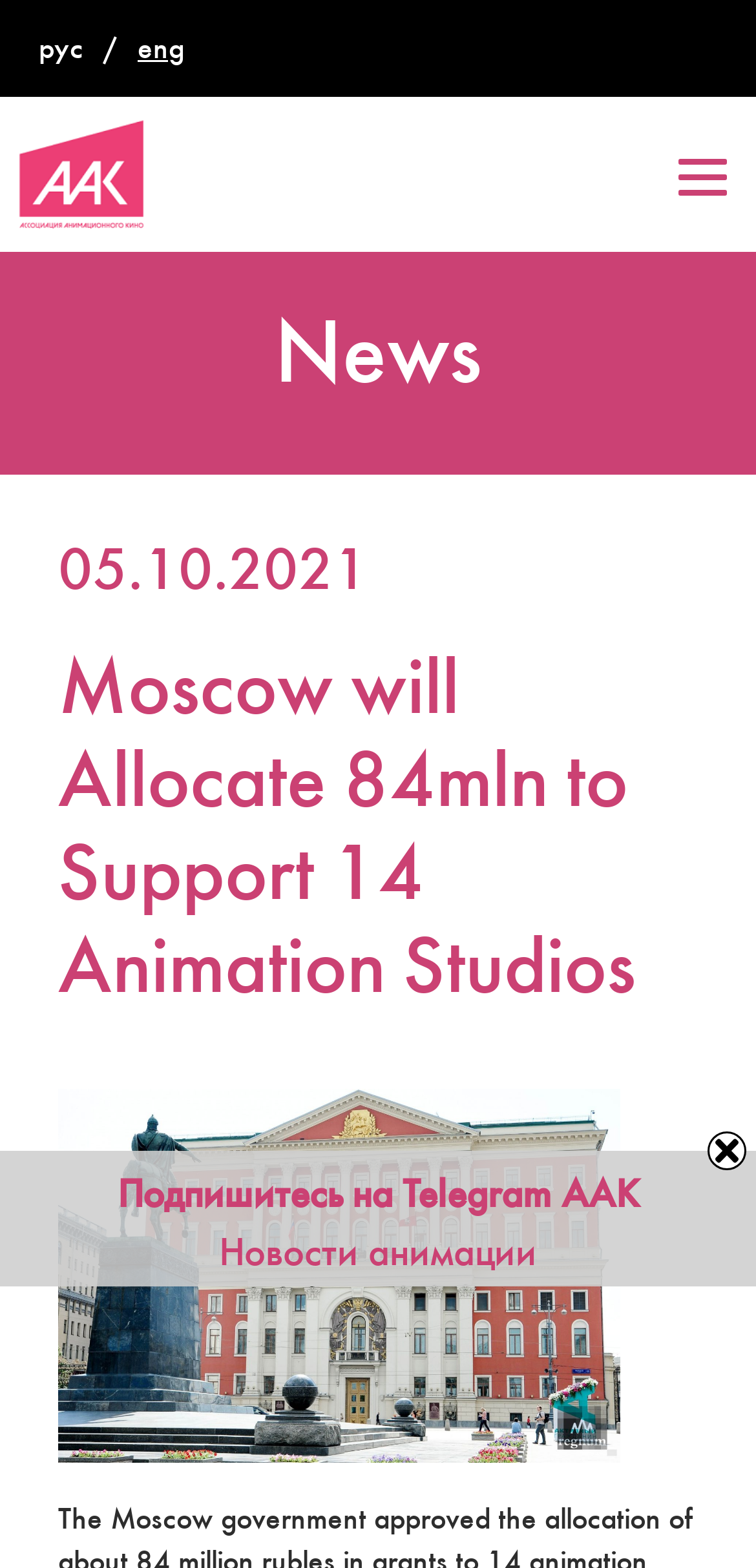How many languages are available on this website?
Answer briefly with a single word or phrase based on the image.

2